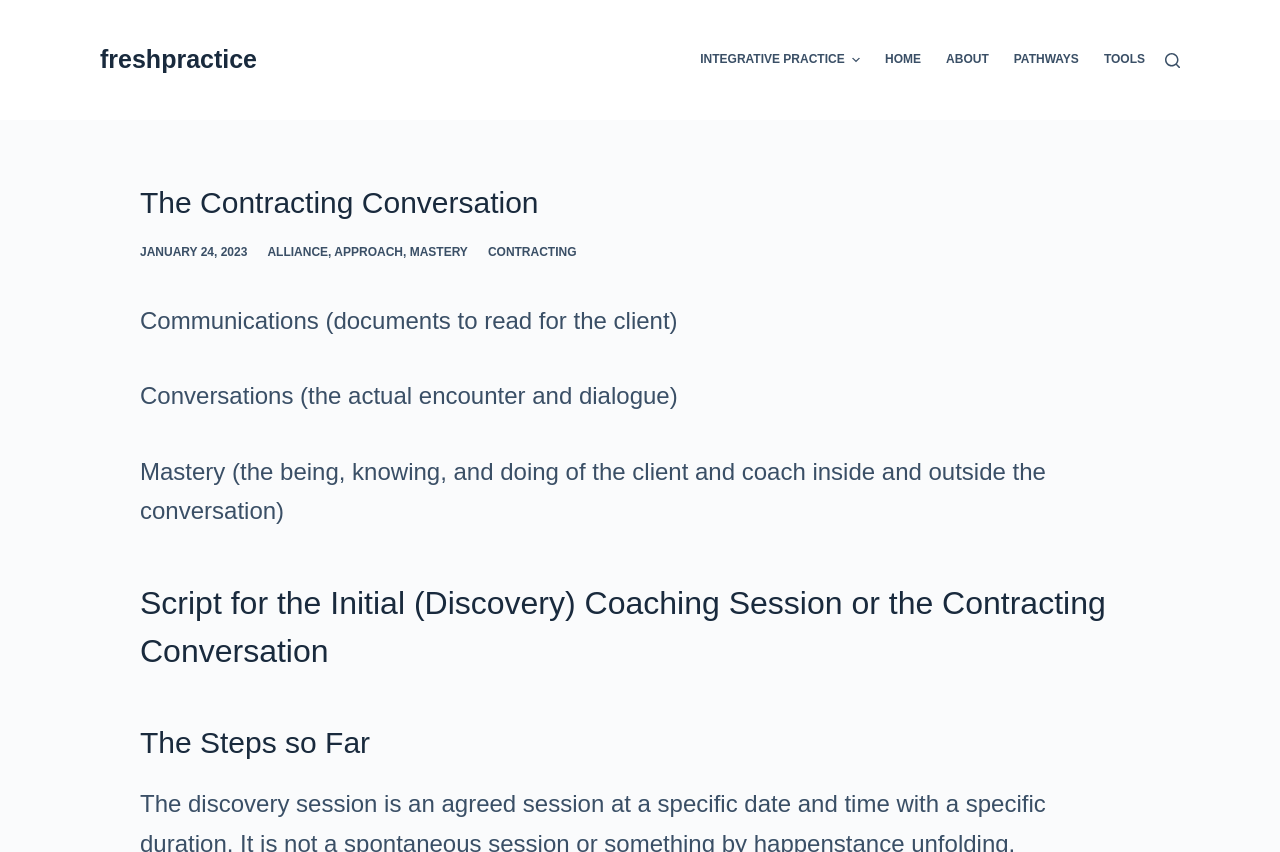Can you give a comprehensive explanation to the question given the content of the image?
How many headings are on the webpage?

I counted the headings on the webpage, which are 'The Contracting Conversation', 'Script for the Initial (Discovery) Coaching Session or the Contracting Conversation', and 'The Steps so Far'. There are 3 headings in total.